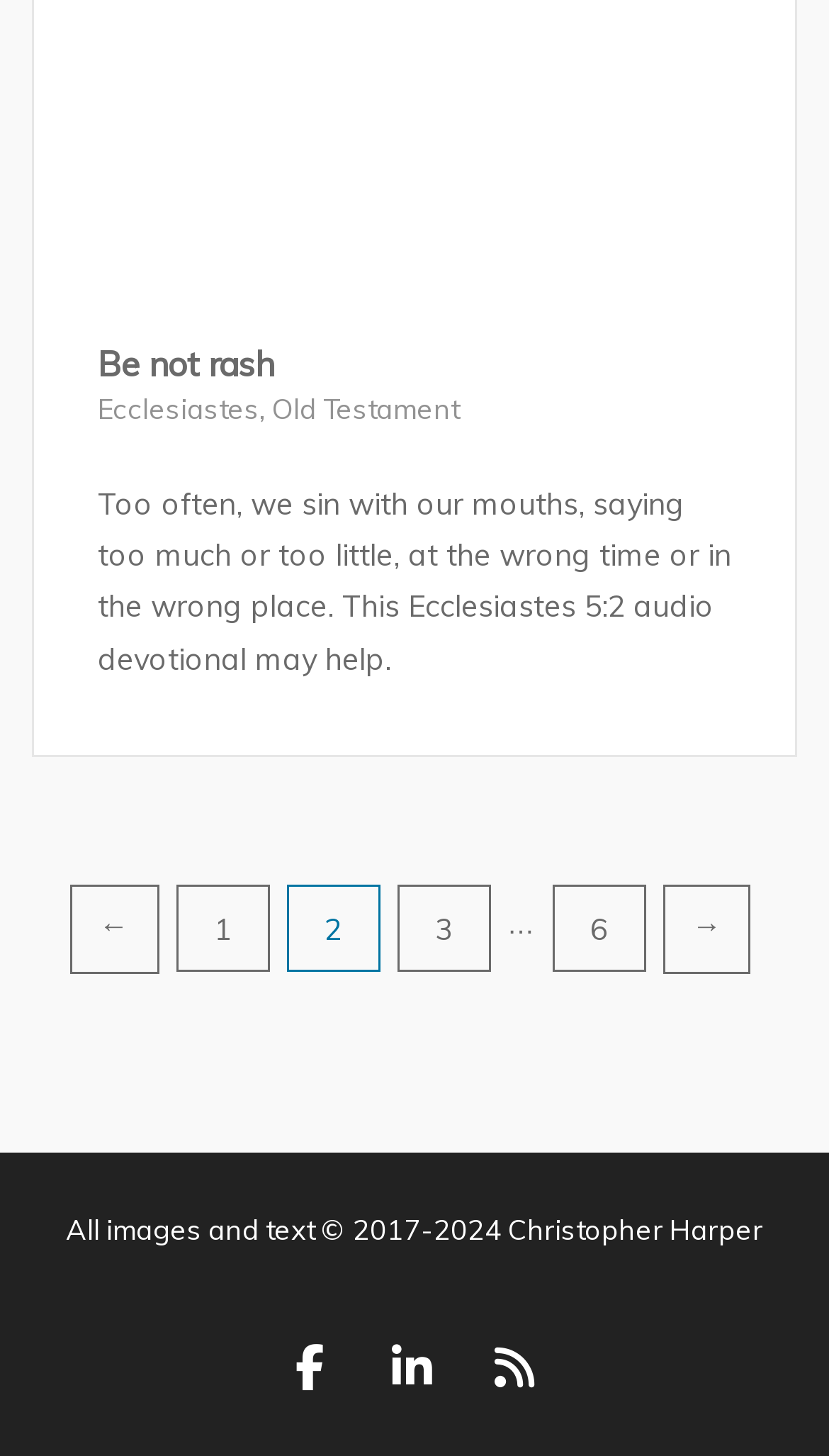Find the bounding box coordinates of the clickable area required to complete the following action: "Visit Facebook page".

[0.318, 0.908, 0.429, 0.972]